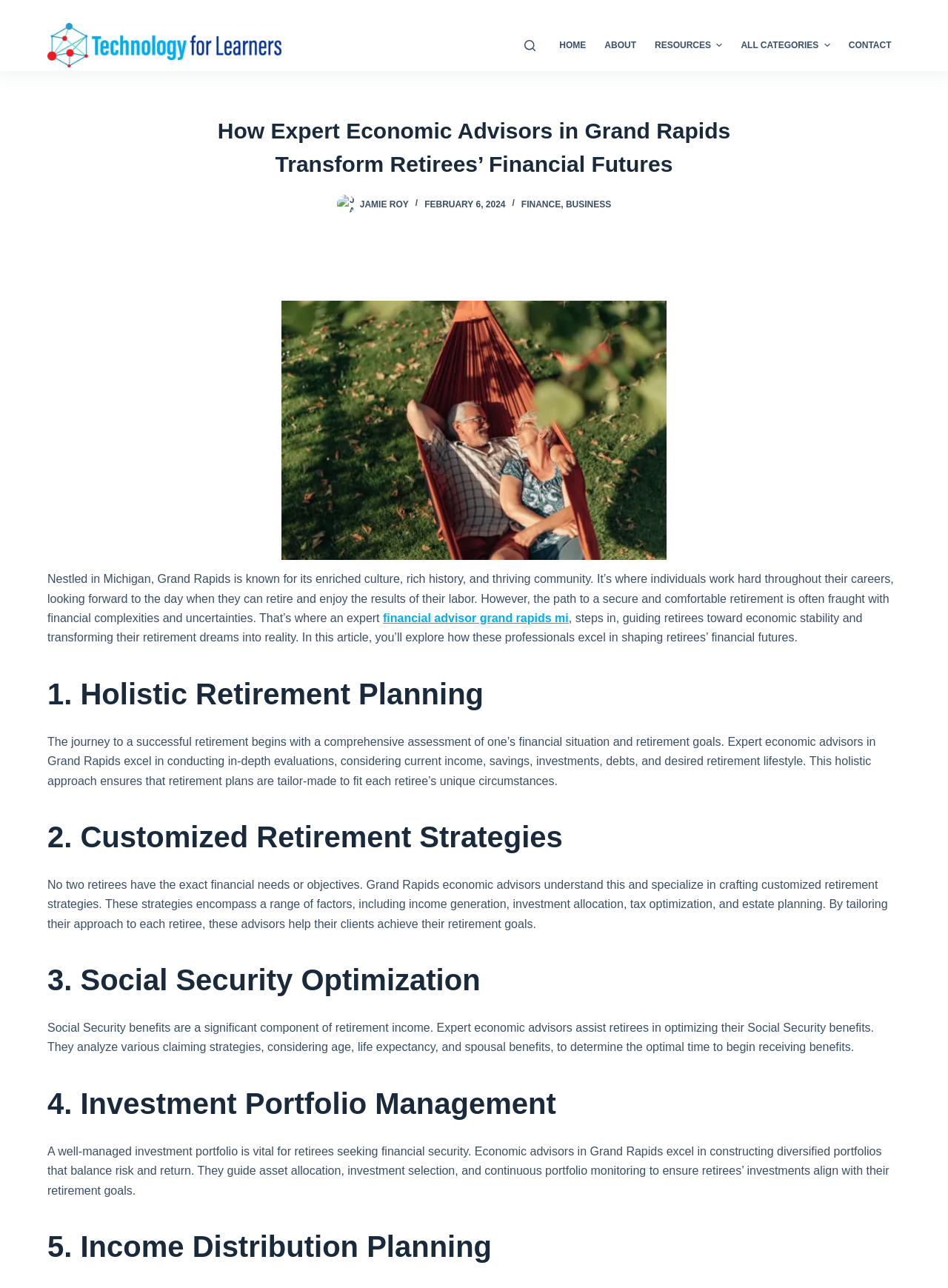Identify the bounding box coordinates of the clickable region to carry out the given instruction: "Click the 'Jamie Roy' link".

[0.355, 0.151, 0.375, 0.165]